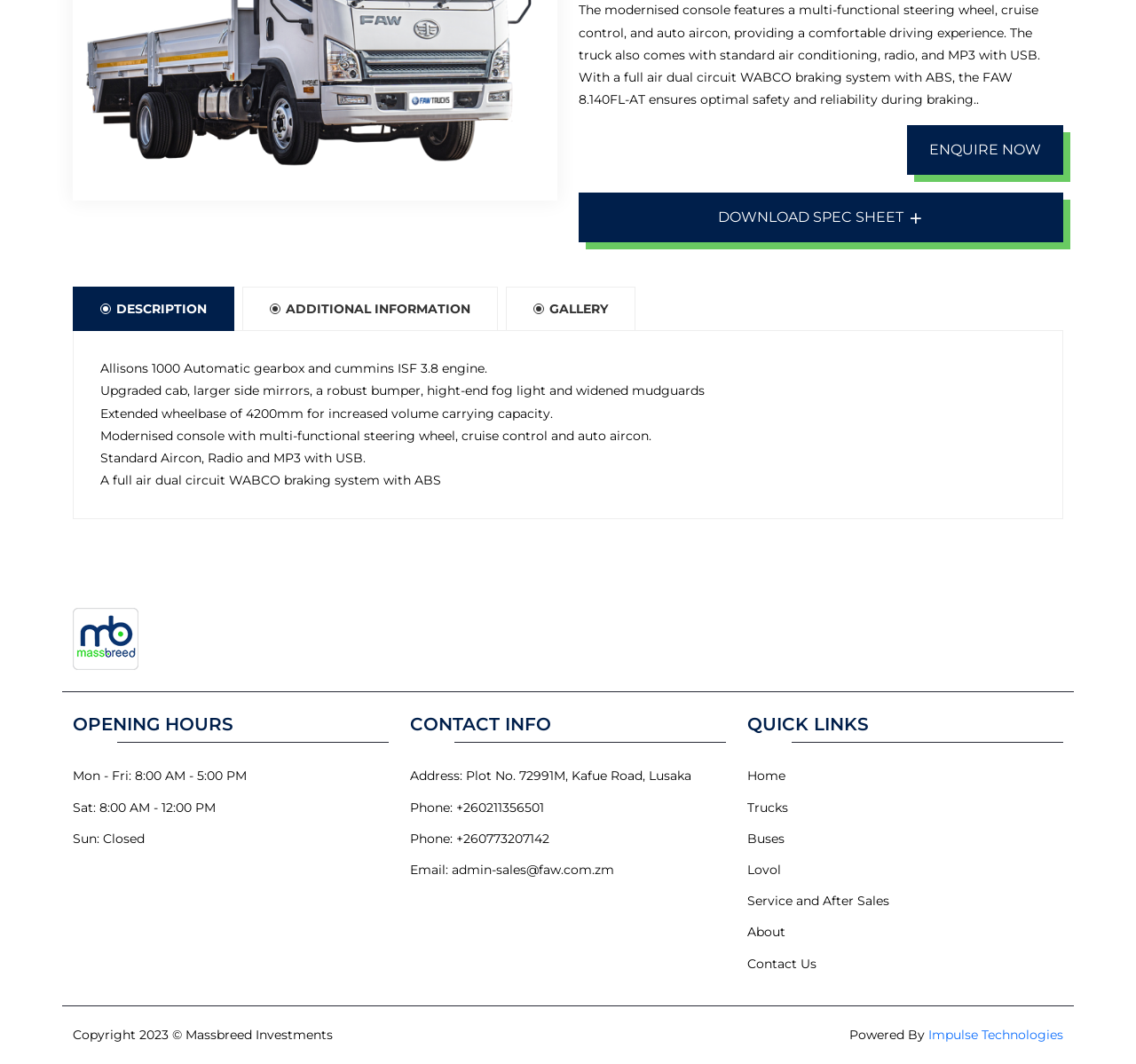Provide the bounding box coordinates of the HTML element described by the text: "+260773207142".

[0.402, 0.778, 0.484, 0.799]